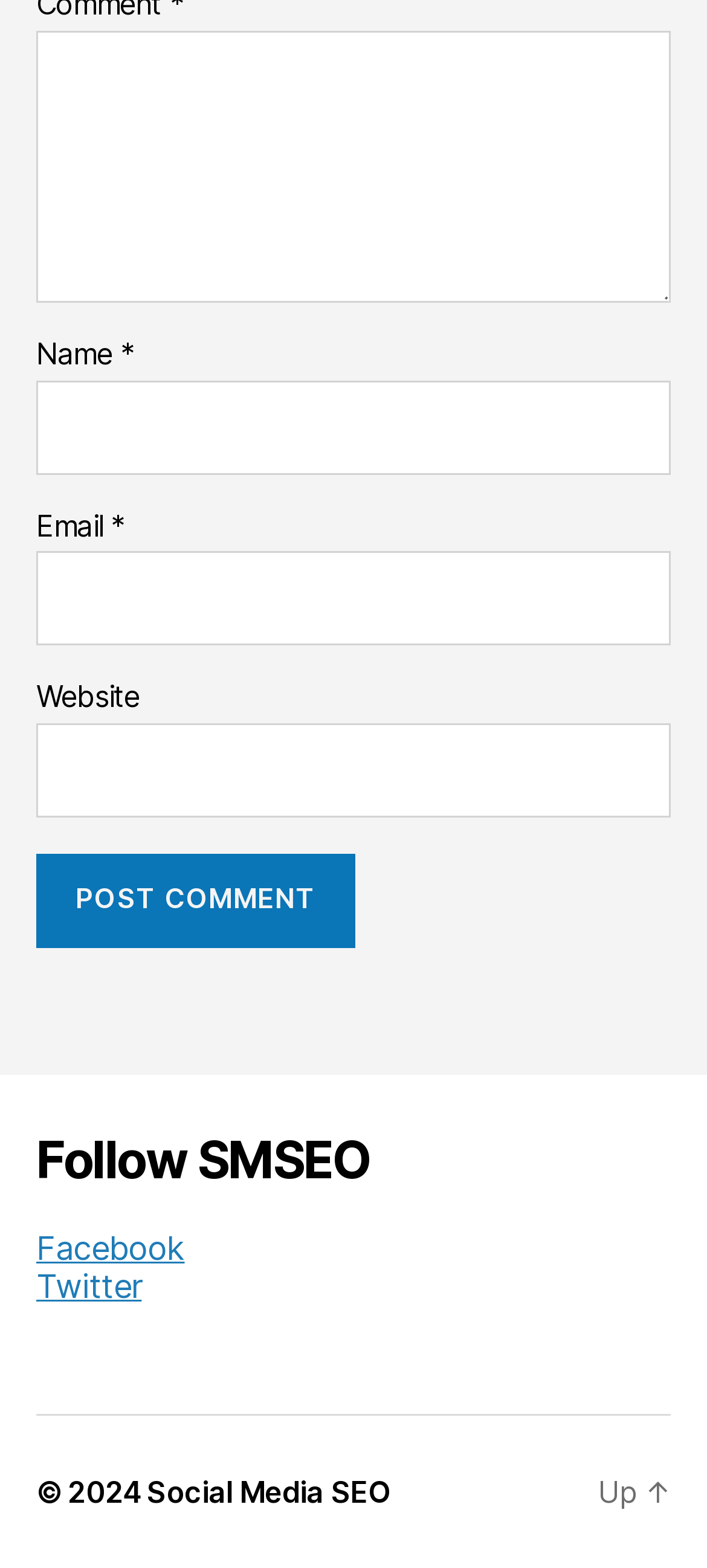Find the bounding box coordinates of the clickable area that will achieve the following instruction: "Enter a comment".

[0.051, 0.02, 0.949, 0.193]